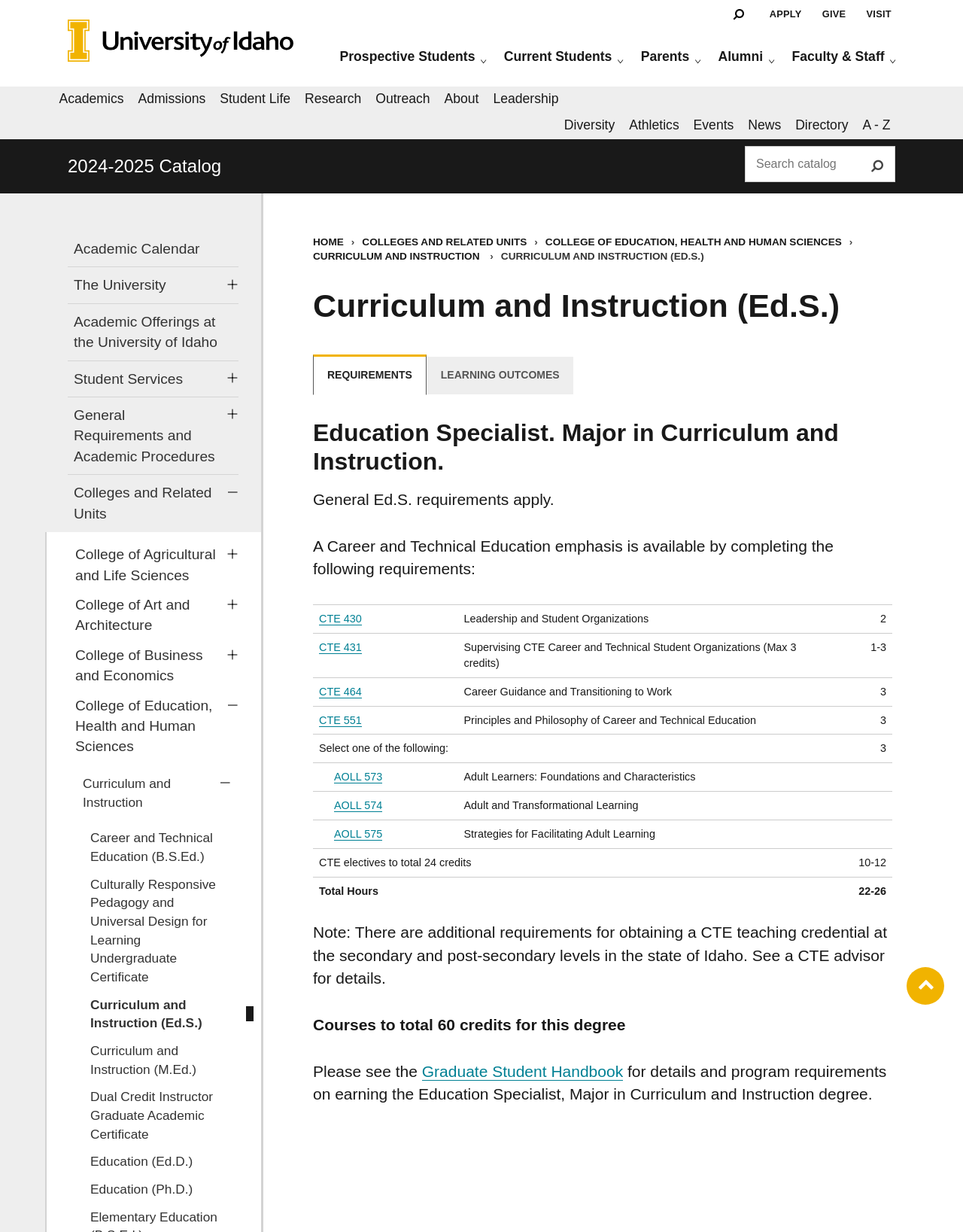Please provide a one-word or short phrase answer to the question:
What are the two tabs on the page?

REQUIREMENTS, LEARNING OUTCOMES